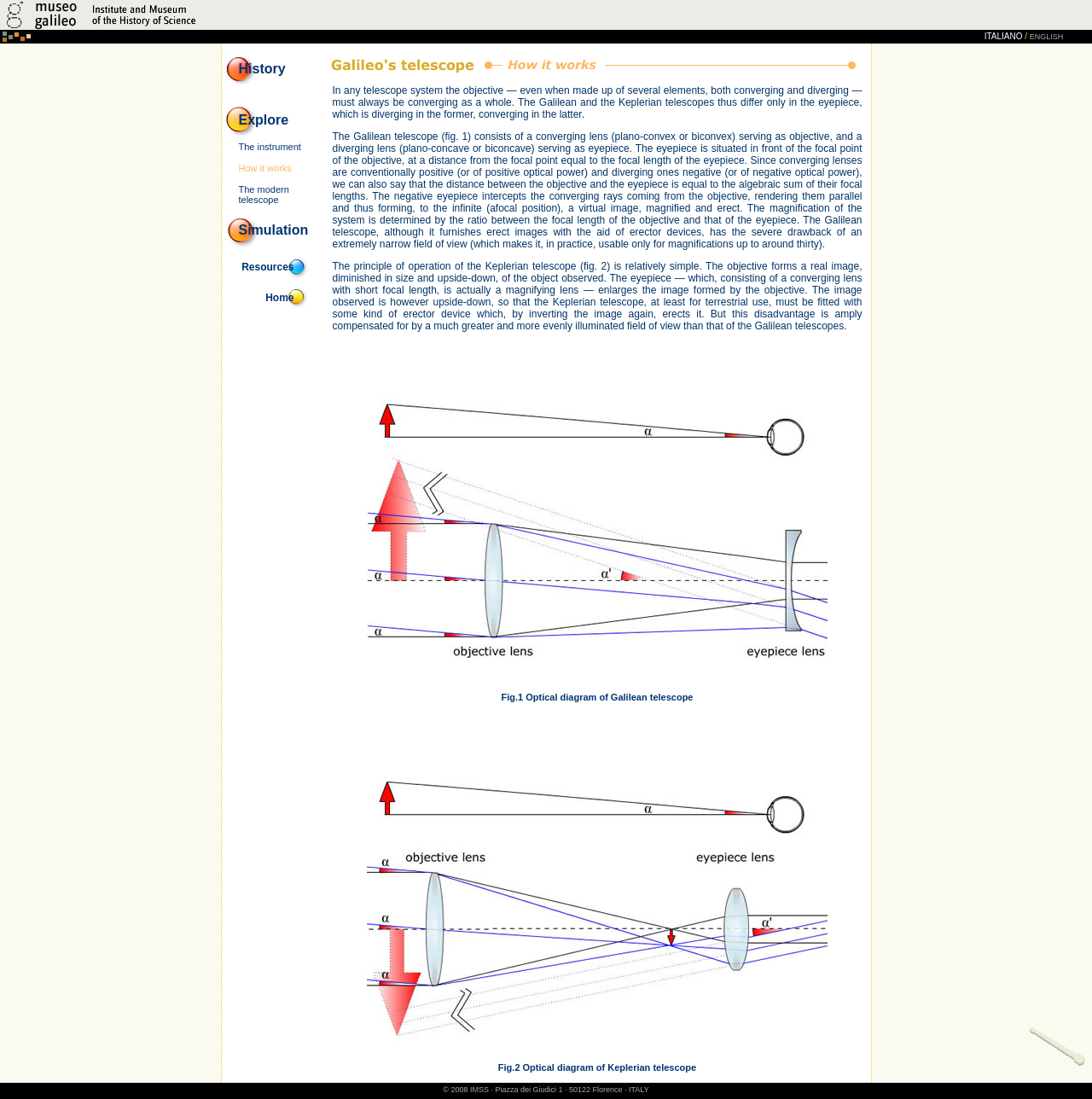What is the logo of the website?
Please answer the question with a detailed response using the information from the screenshot.

The logo of the website is located at the top left corner of the webpage, and it is an image with the text 'Museo Galileo - Istituto e Museo di Storia della Scienza'.